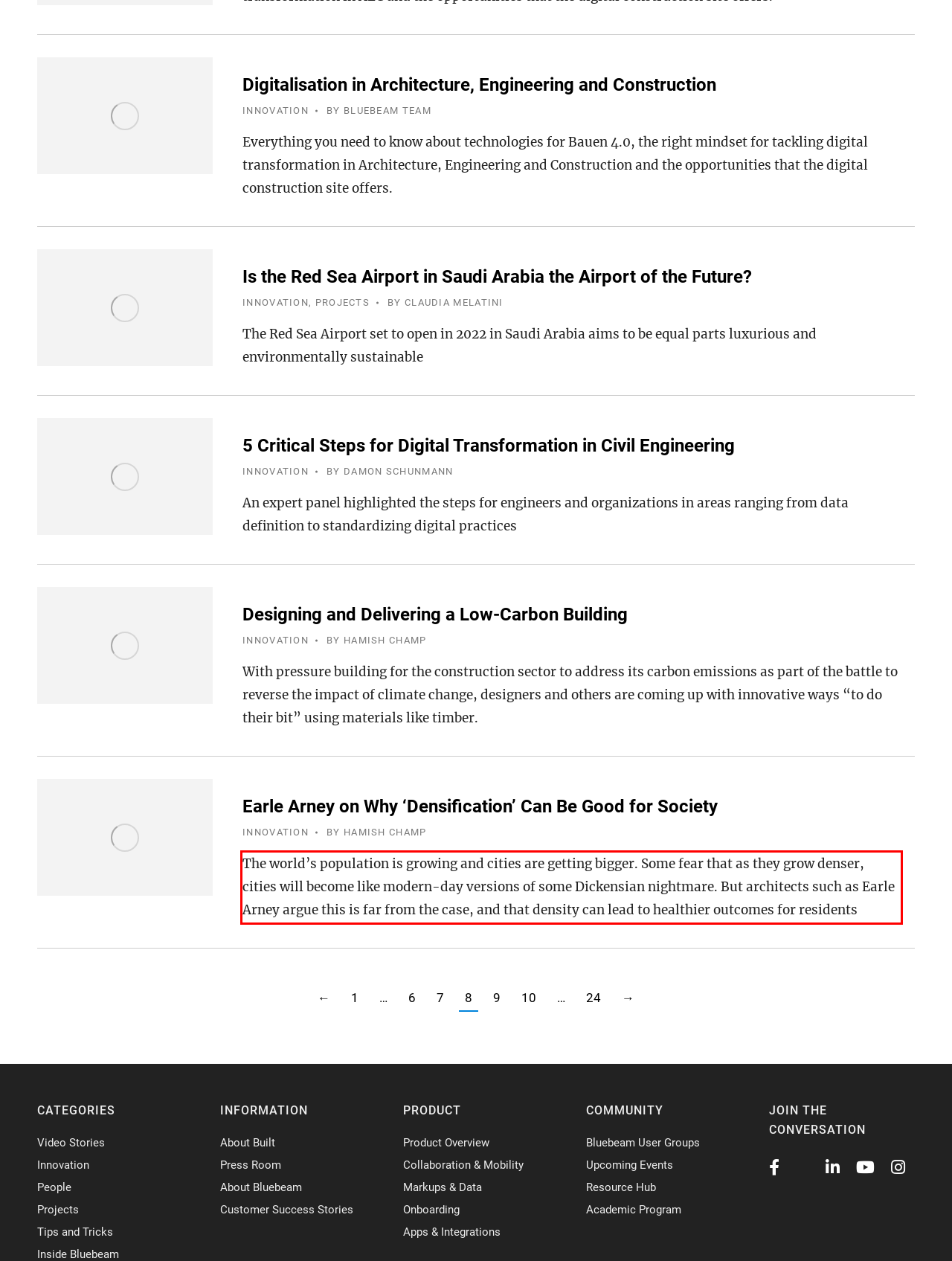Your task is to recognize and extract the text content from the UI element enclosed in the red bounding box on the webpage screenshot.

The world’s population is growing and cities are getting bigger. Some fear that as they grow denser, cities will become like modern-day versions of some Dickensian nightmare. But architects such as Earle Arney argue this is far from the case, and that density can lead to healthier outcomes for residents